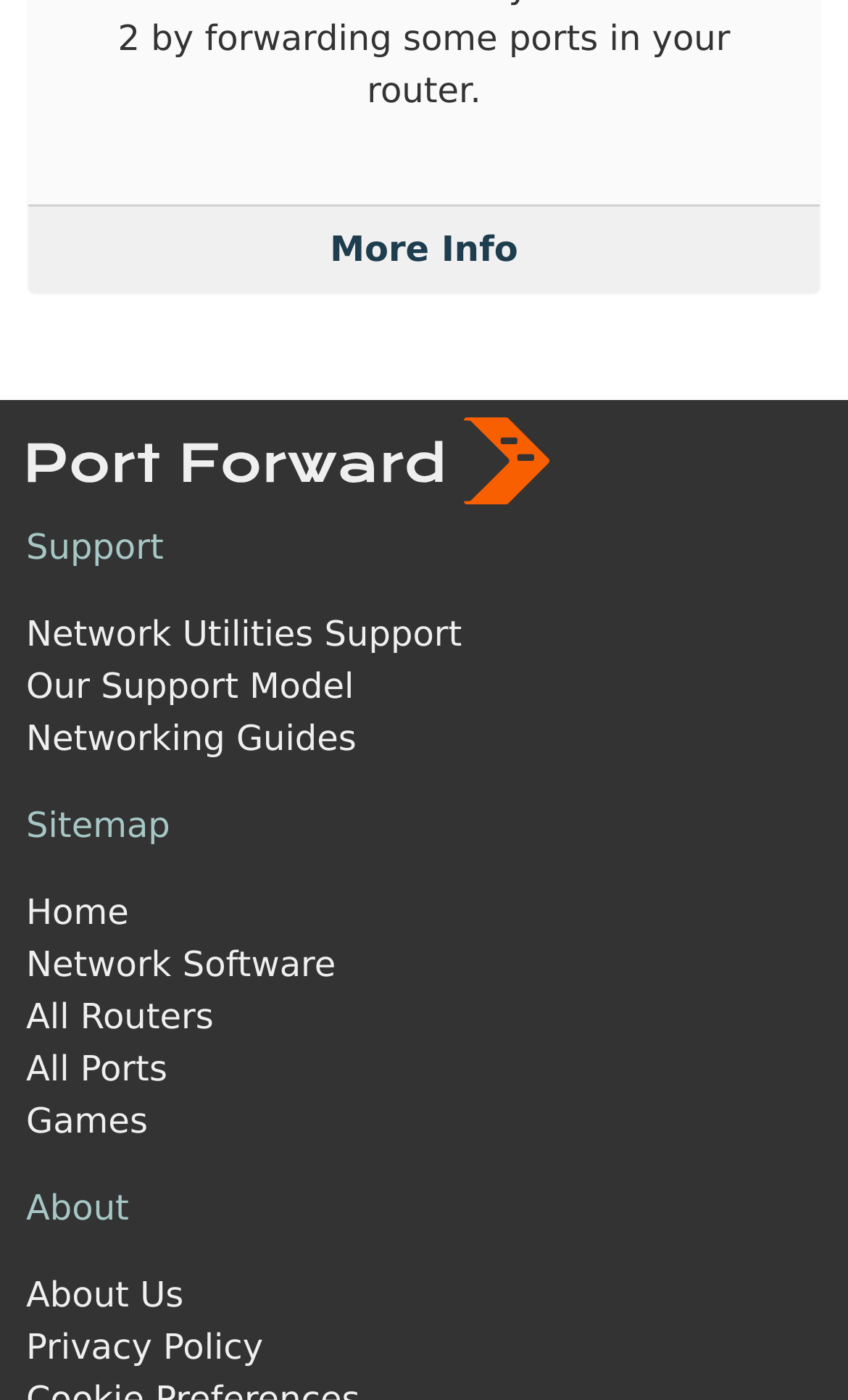Give a one-word or short phrase answer to this question: 
What is the logo color of Port forward?

White and orange